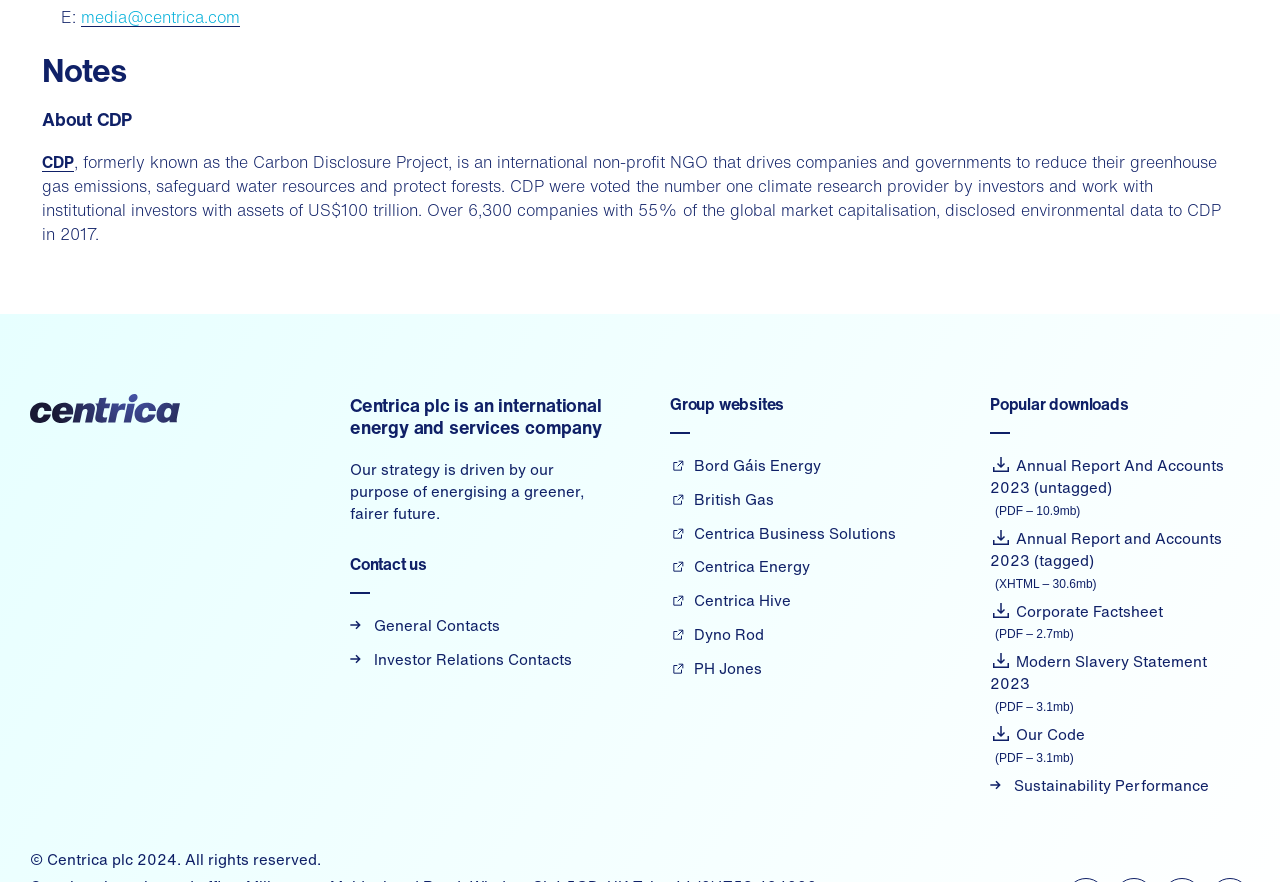Please find the bounding box coordinates of the element that you should click to achieve the following instruction: "Go to Centrica Business Solutions". The coordinates should be presented as four float numbers between 0 and 1: [left, top, right, bottom].

[0.523, 0.591, 0.7, 0.616]